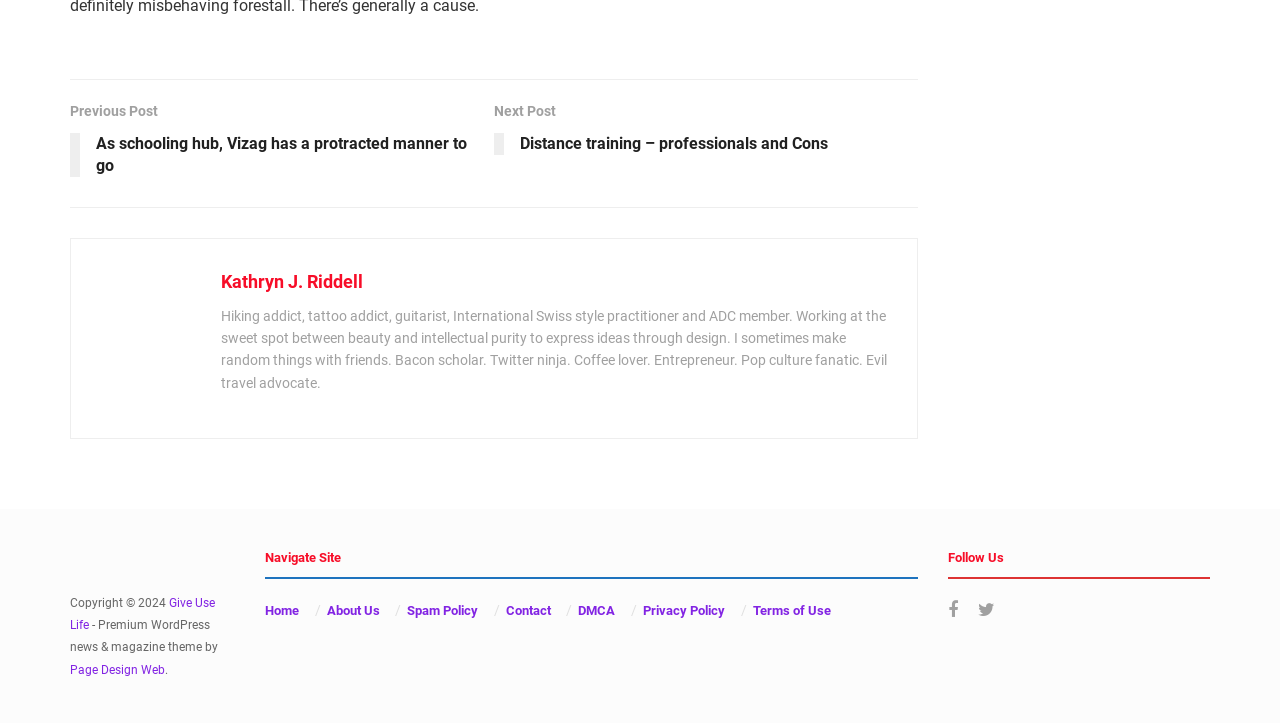Find the bounding box coordinates of the clickable element required to execute the following instruction: "Go to the 'Home' page". Provide the coordinates as four float numbers between 0 and 1, i.e., [left, top, right, bottom].

[0.207, 0.834, 0.234, 0.855]